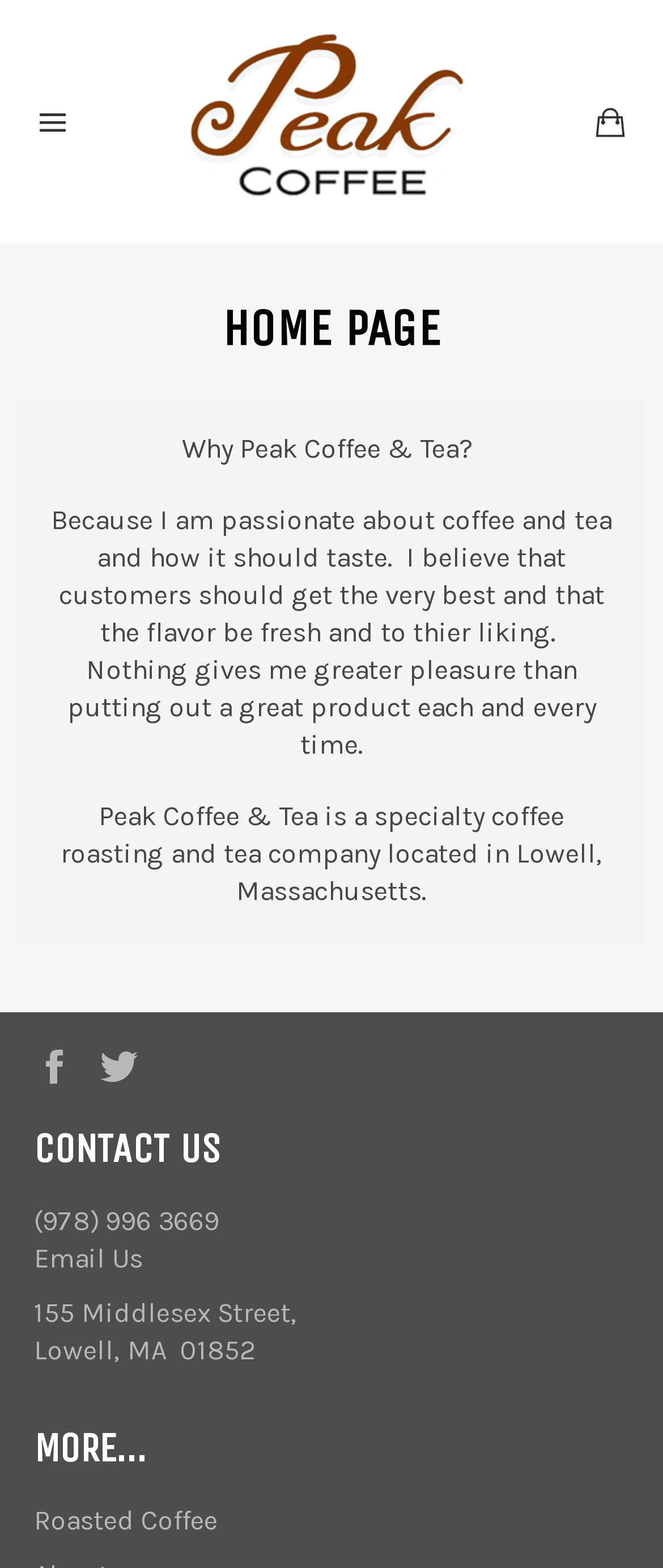Provide a comprehensive caption for the webpage.

The webpage is about Peak Coffee Roasters, a specialty coffee roasting and tea company located in Lowell, Massachusetts. At the top, there is a navigation button on the left and a link to the company's name, accompanied by an image, on the right. Below this, there is a main section with a heading that reads "HOME PAGE".

On the main section, there is a brief introduction to the company, stating the owner's passion for coffee and tea and their commitment to providing high-quality products. This is followed by a longer paragraph that explains the company's mission and values.

Further down, there is a section that provides contact information, including a phone number, email link, and physical address. Above this section, there is a heading that reads "CONTACT US".

To the right of the contact information, there are links to the company's social media profiles, including Facebook and Twitter. Below the contact information, there is another heading that reads "MORE...", followed by a link to "Roasted Coffee".

Throughout the page, there are no other images besides the company logo at the top. The layout is simple, with a focus on providing information about the company and its mission.